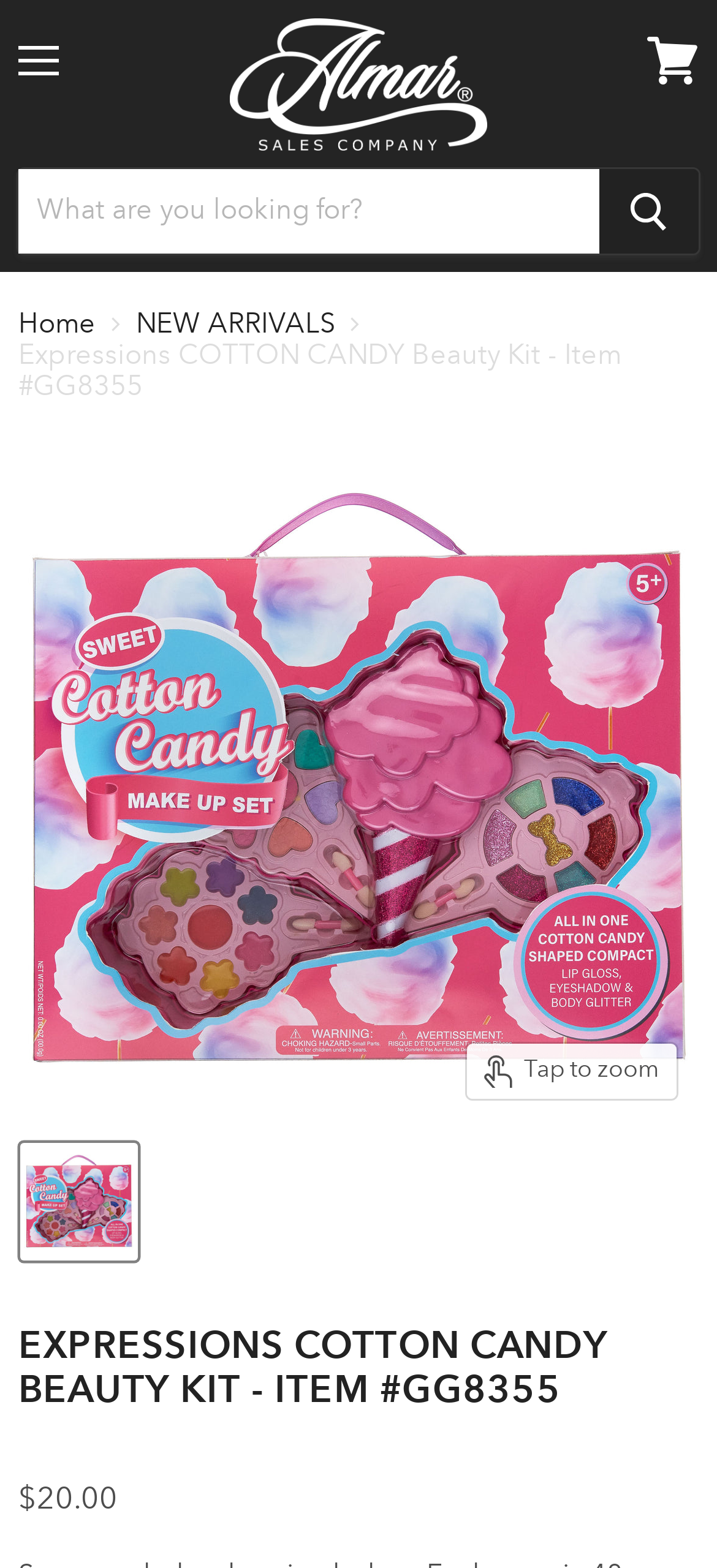Pinpoint the bounding box coordinates of the clickable area needed to execute the instruction: "Zoom in the image". The coordinates should be specified as four float numbers between 0 and 1, i.e., [left, top, right, bottom].

[0.651, 0.665, 0.944, 0.7]